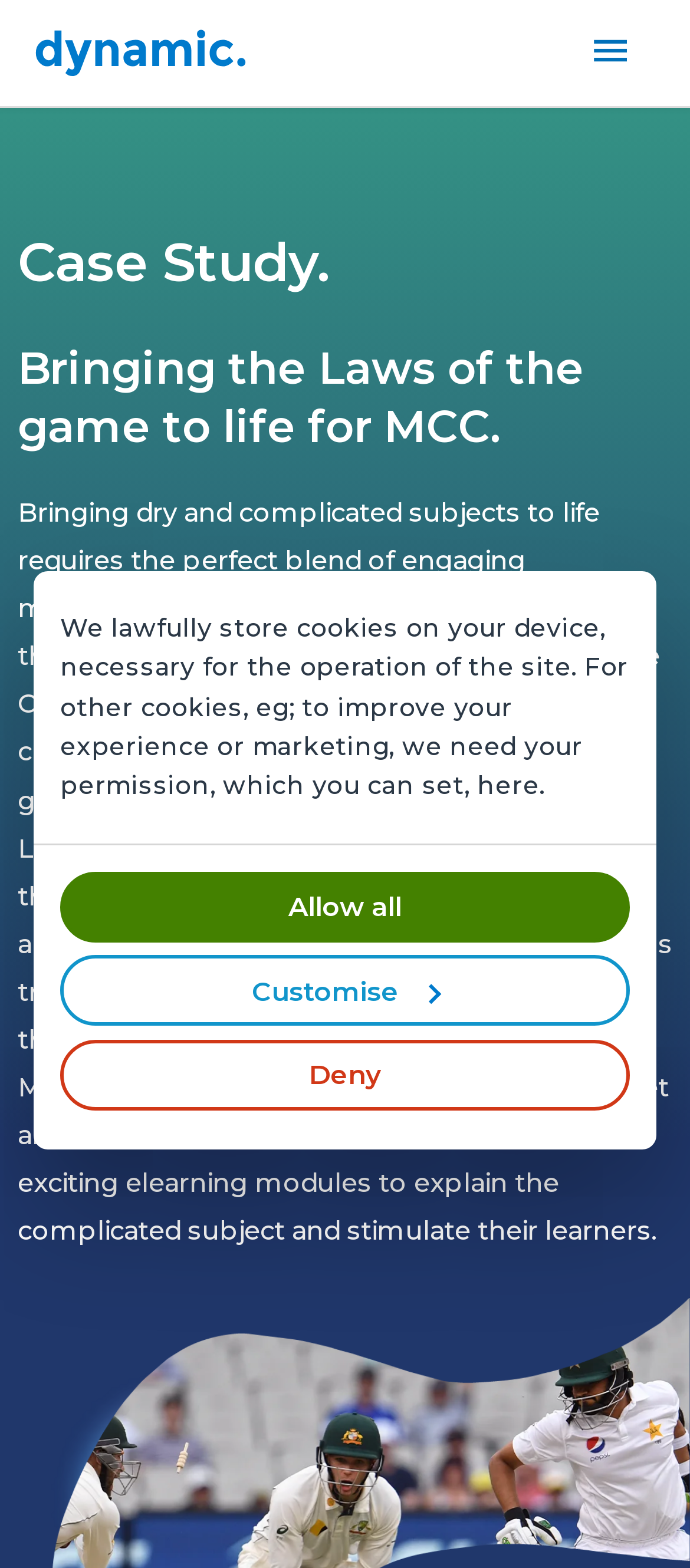Please indicate the bounding box coordinates of the element's region to be clicked to achieve the instruction: "Click the 'HOME' link". Provide the coordinates as four float numbers between 0 and 1, i.e., [left, top, right, bottom].

None